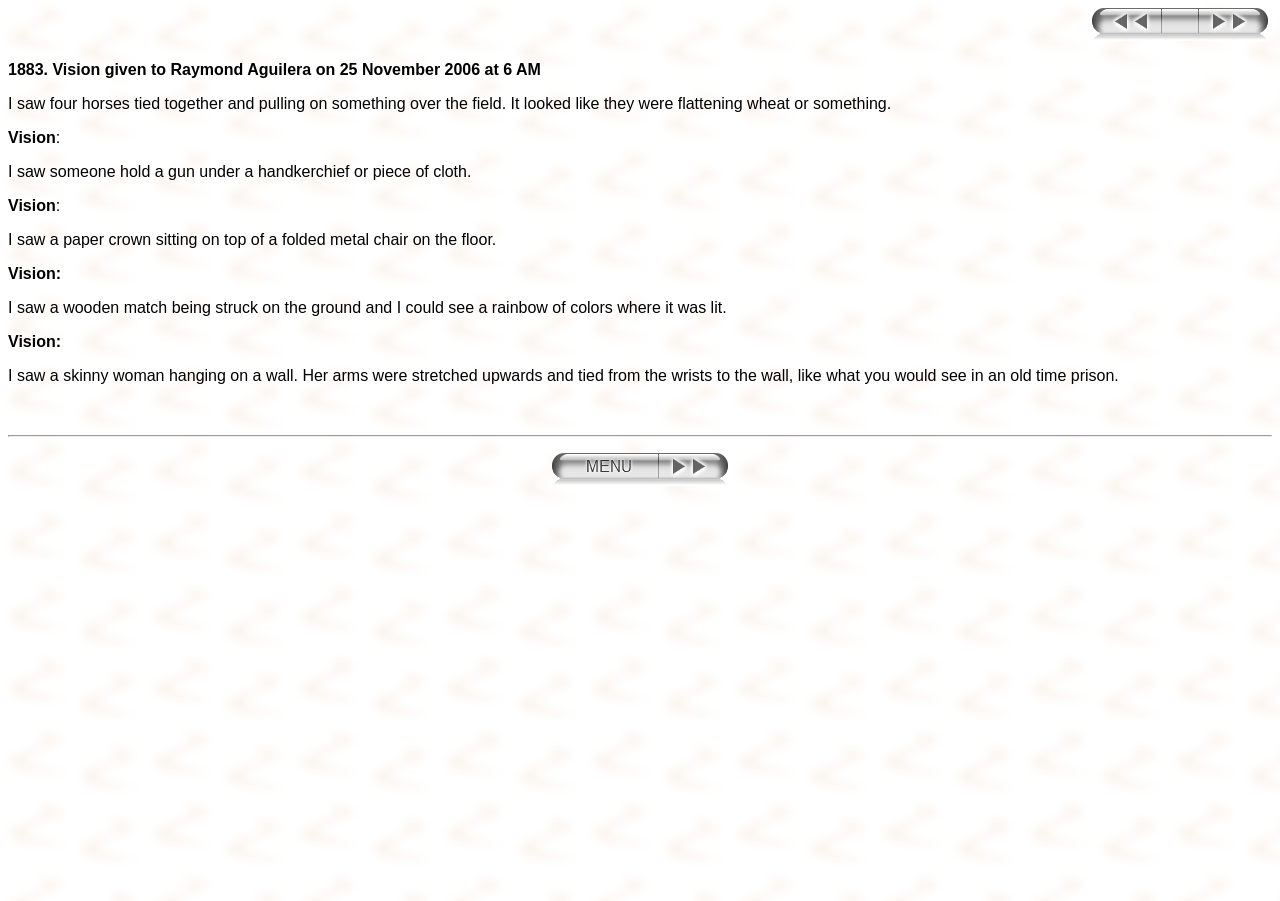What is the object being struck on the ground?
From the image, provide a succinct answer in one word or a short phrase.

Wooden match